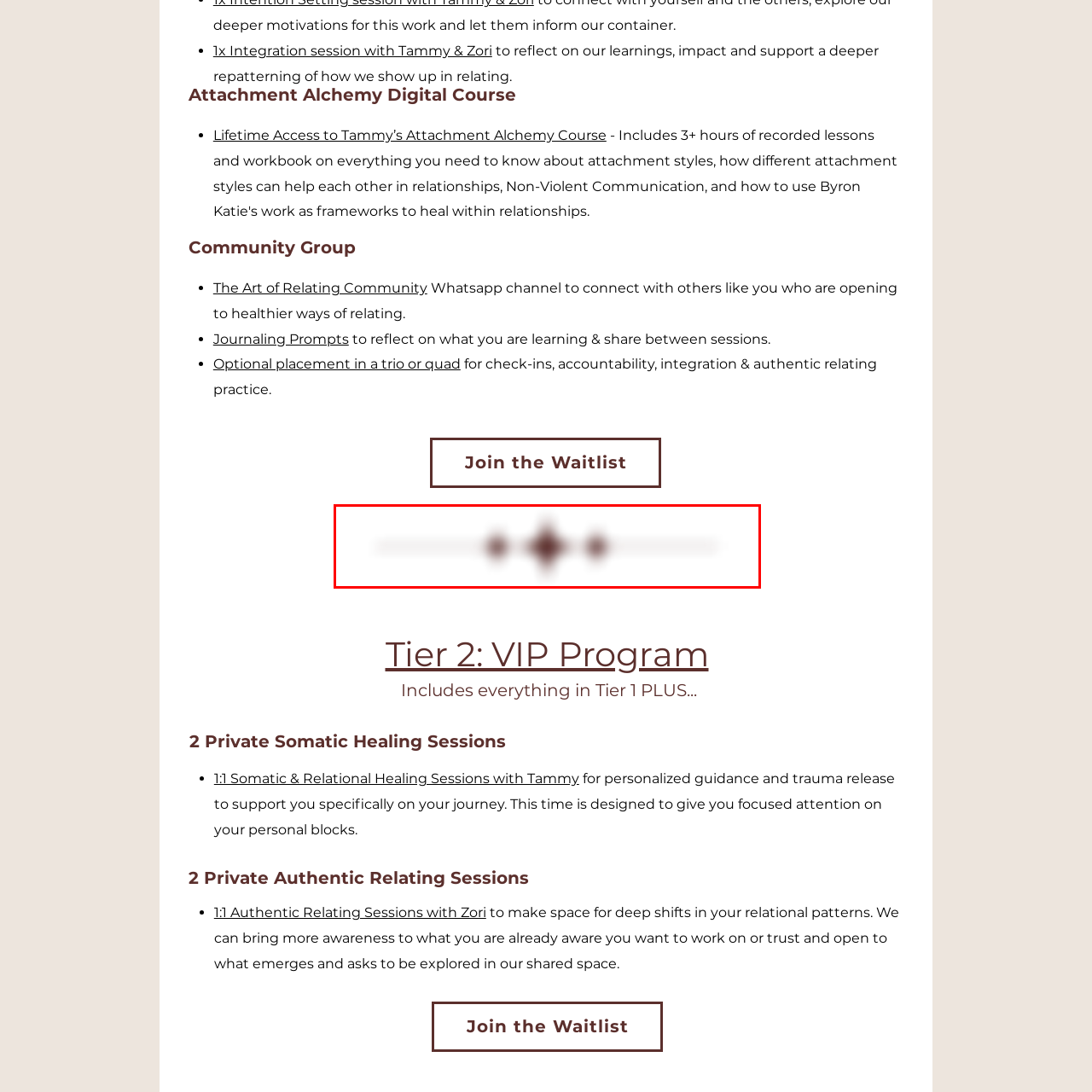Observe the content inside the red rectangle and respond to the question with one word or phrase: 
What is the focus of the community engagement?

Relational growth and healing